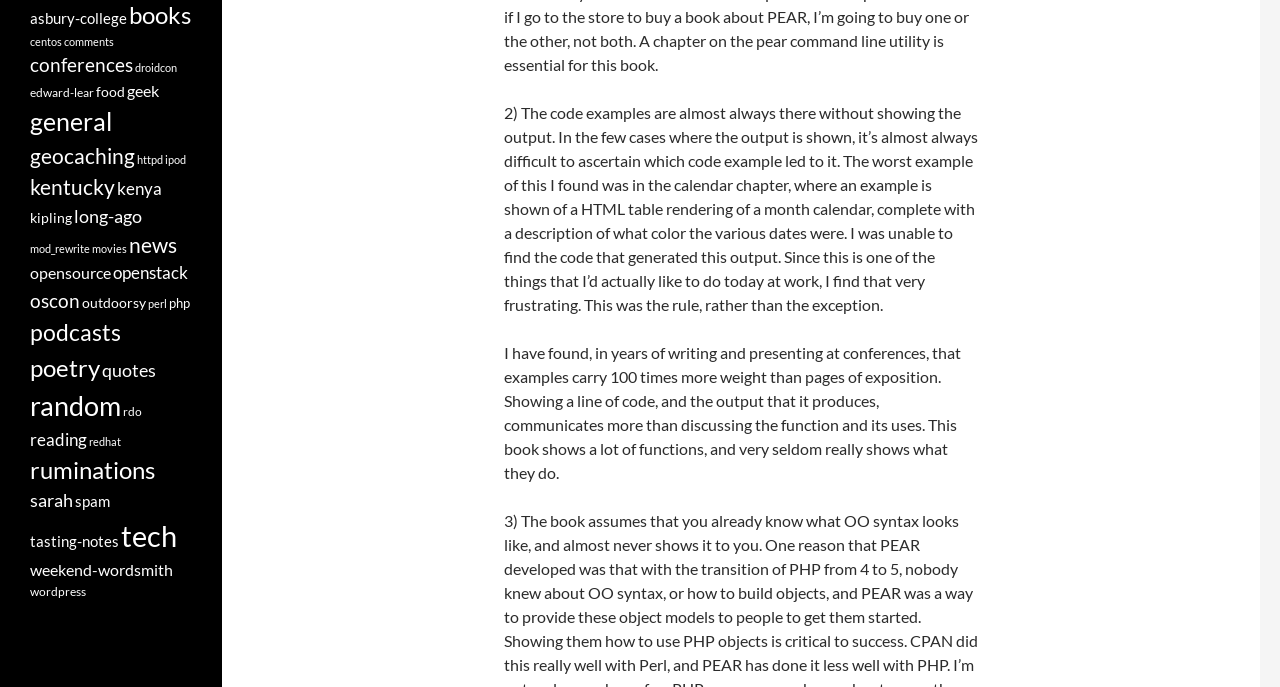Locate the bounding box coordinates of the clickable region to complete the following instruction: "read the 'poetry' section."

[0.023, 0.514, 0.078, 0.556]